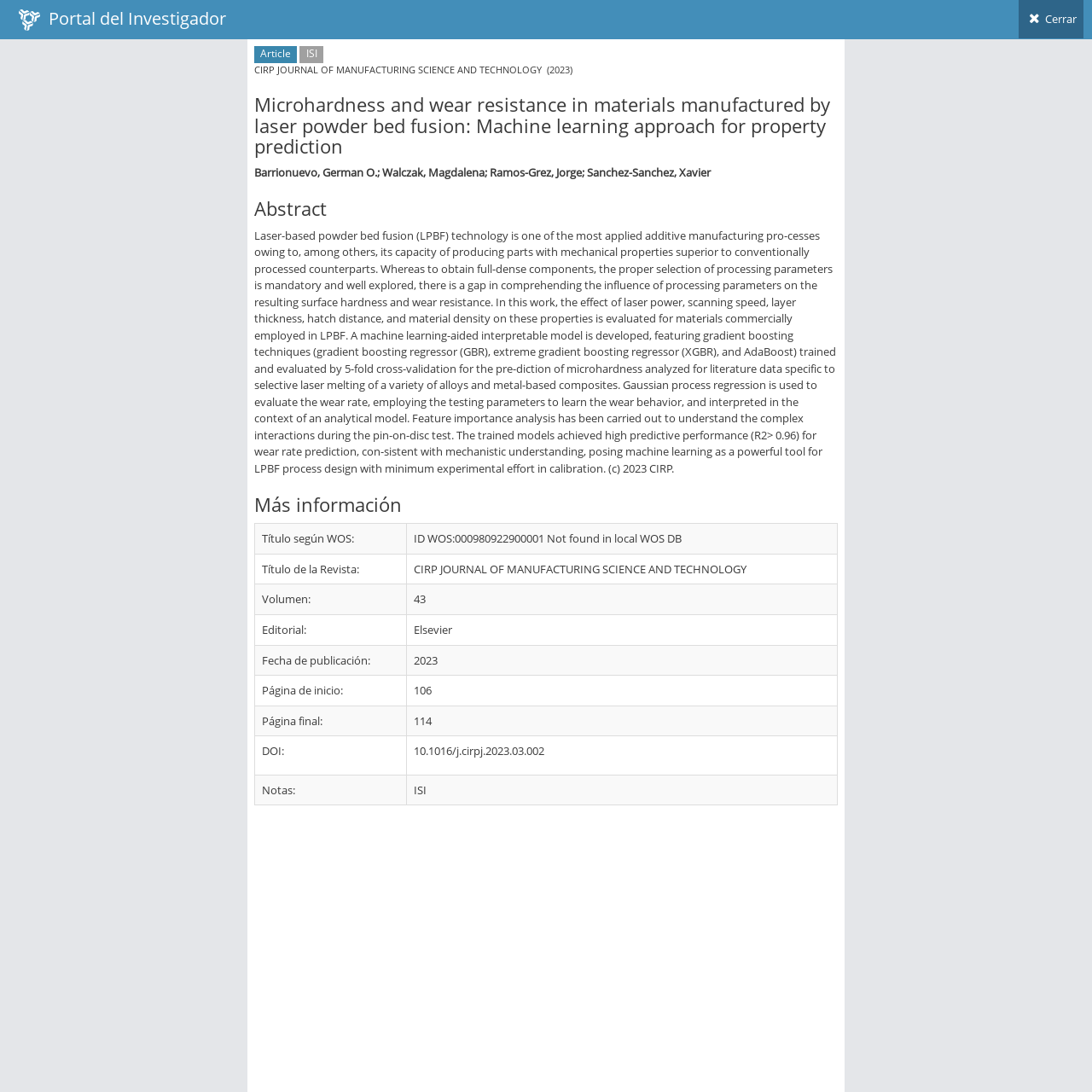Given the description of the UI element: "Portal del Investigador", predict the bounding box coordinates in the form of [left, top, right, bottom], with each value being a float between 0 and 1.

[0.008, 0.0, 0.216, 0.036]